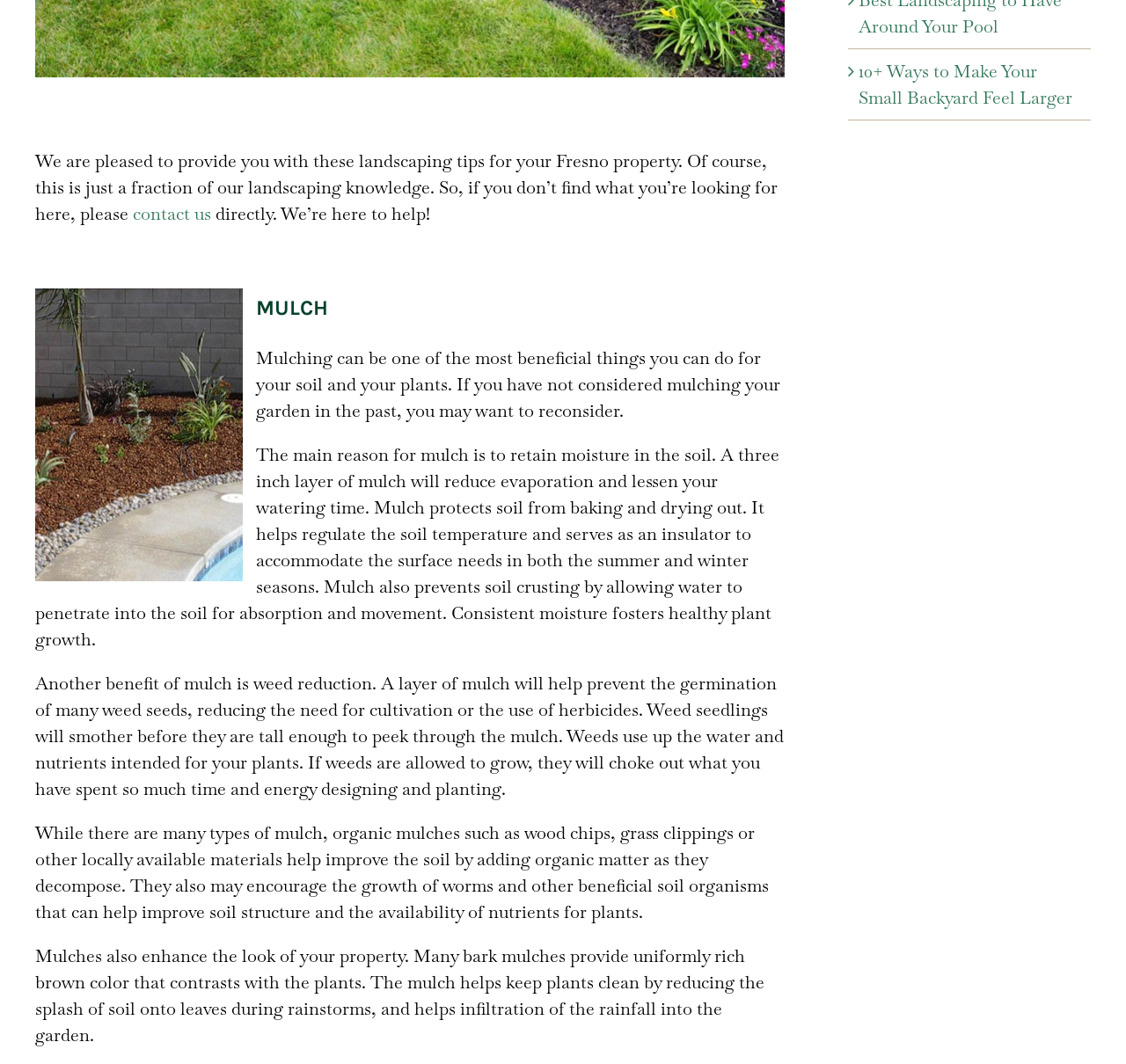Predict the bounding box of the UI element that fits this description: "Outdoor Kitchen FAQ".

[0.519, 0.124, 0.725, 0.157]